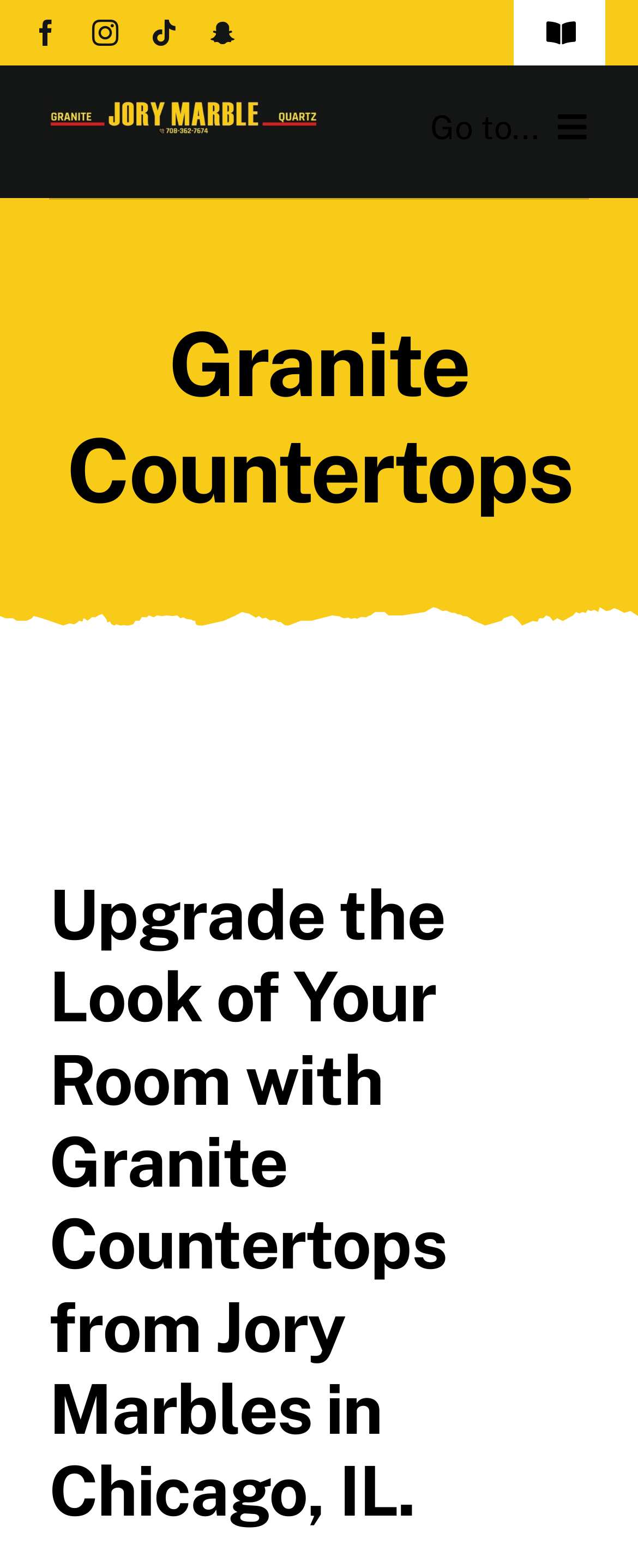Please provide the bounding box coordinates for the element that needs to be clicked to perform the following instruction: "Open the Our Services submenu". The coordinates should be given as four float numbers between 0 and 1, i.e., [left, top, right, bottom].

[0.797, 0.296, 1.0, 0.354]